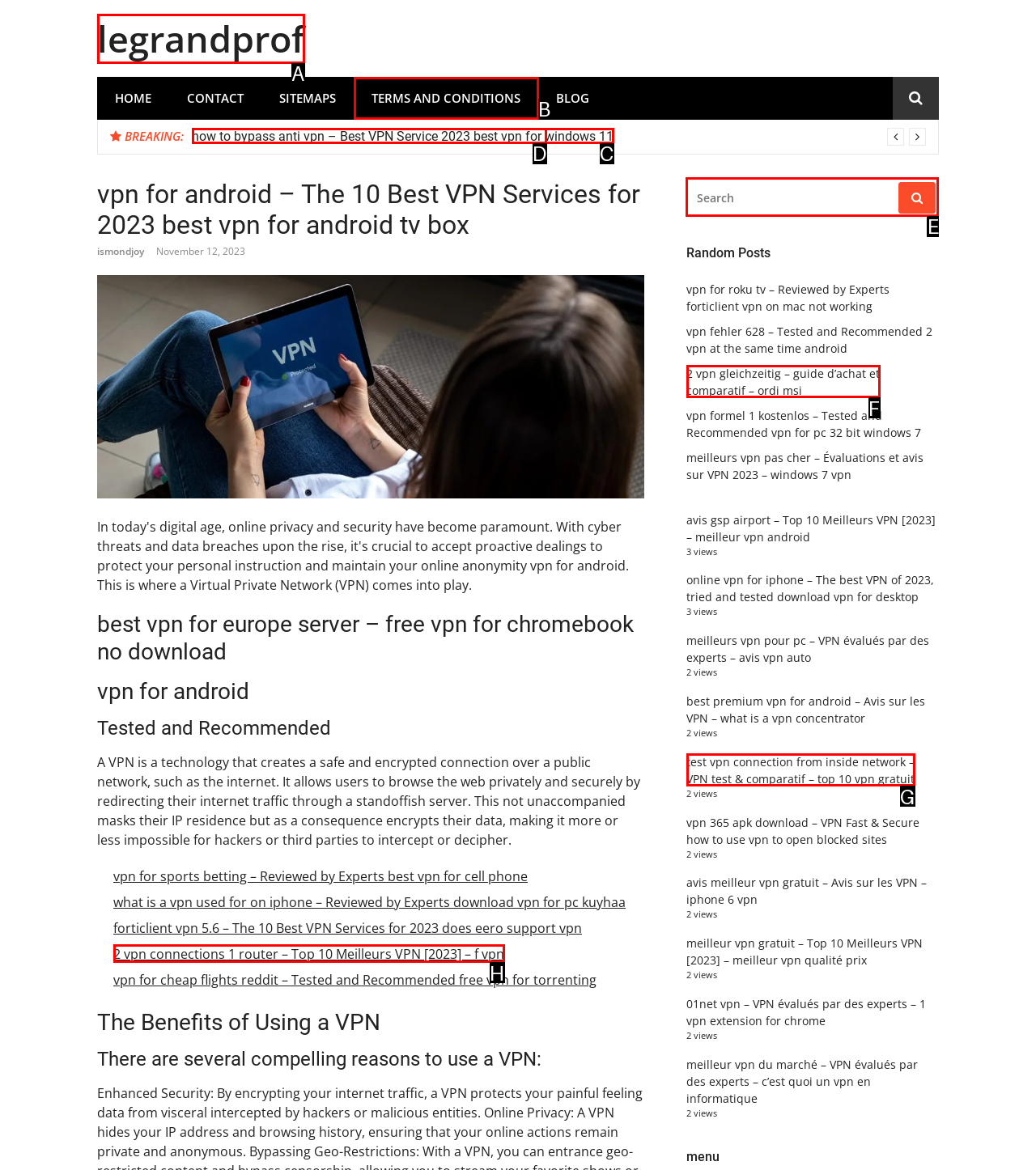Select the appropriate letter to fulfill the given instruction: Search for something
Provide the letter of the correct option directly.

E